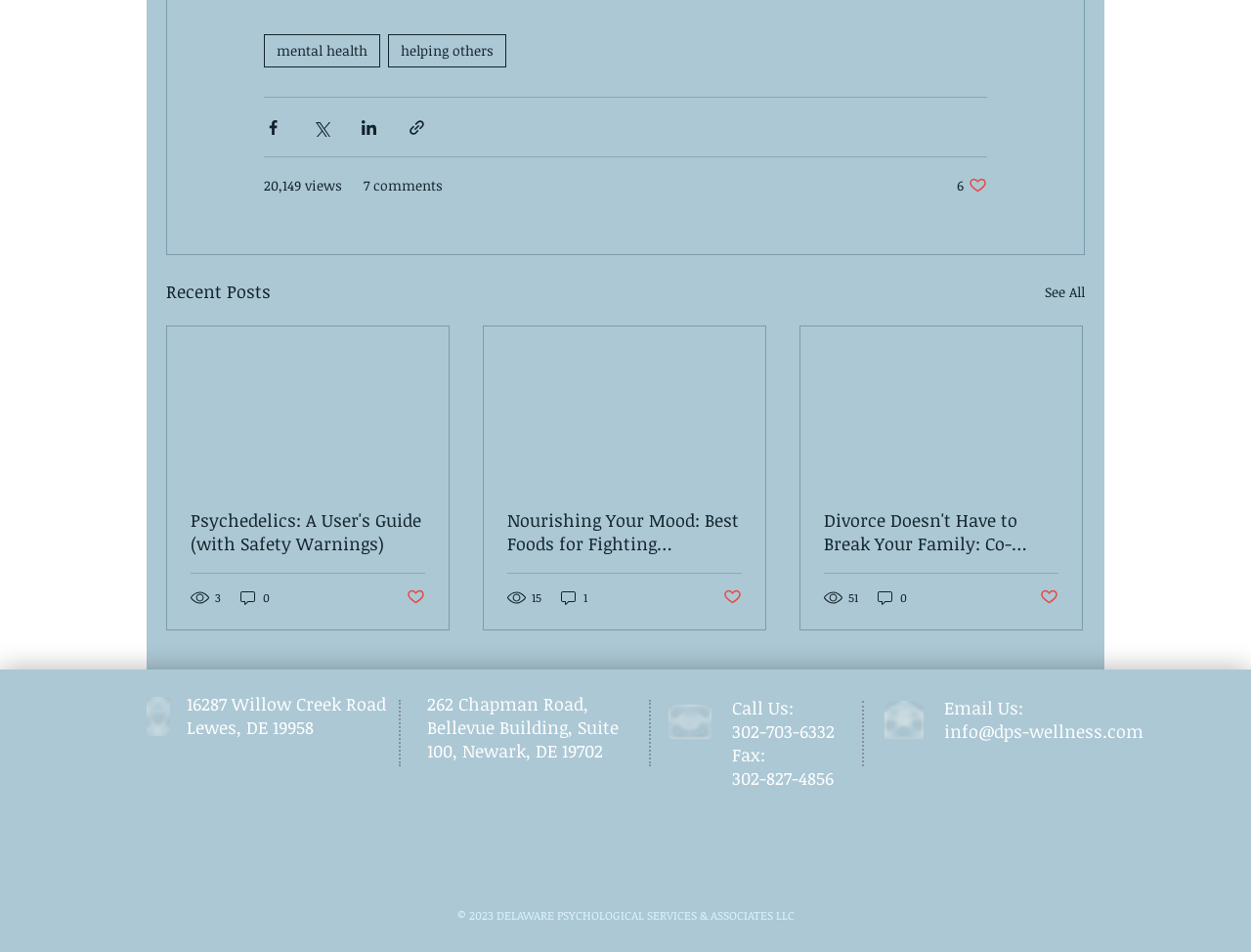Identify the bounding box for the UI element described as: "“…make sure you’re connected…”". The coordinates should be four float numbers between 0 and 1, i.e., [left, top, right, bottom].

None